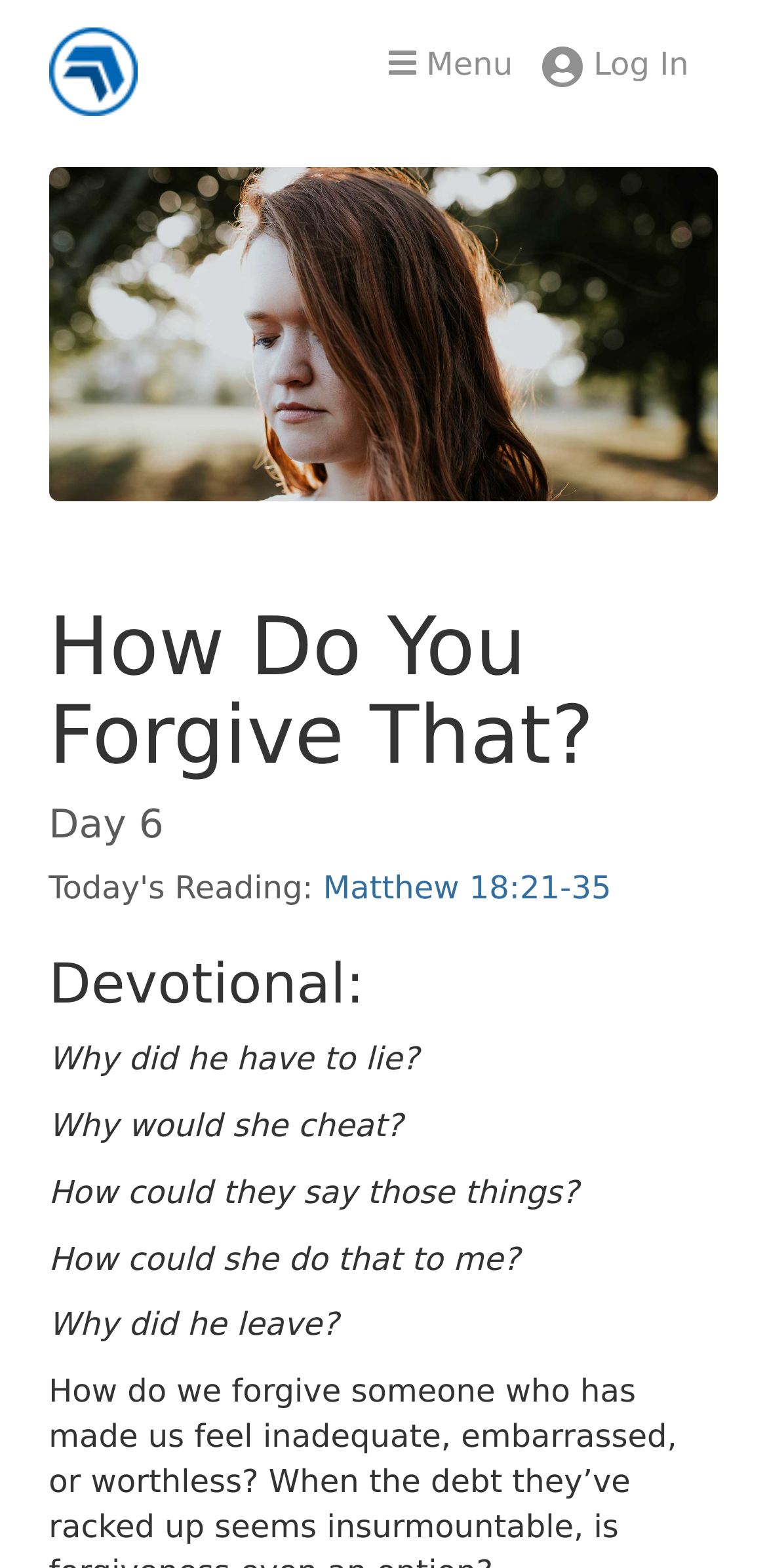Give a one-word or one-phrase response to the question:
What is the Bible verse referenced?

Matthew 18:21-35